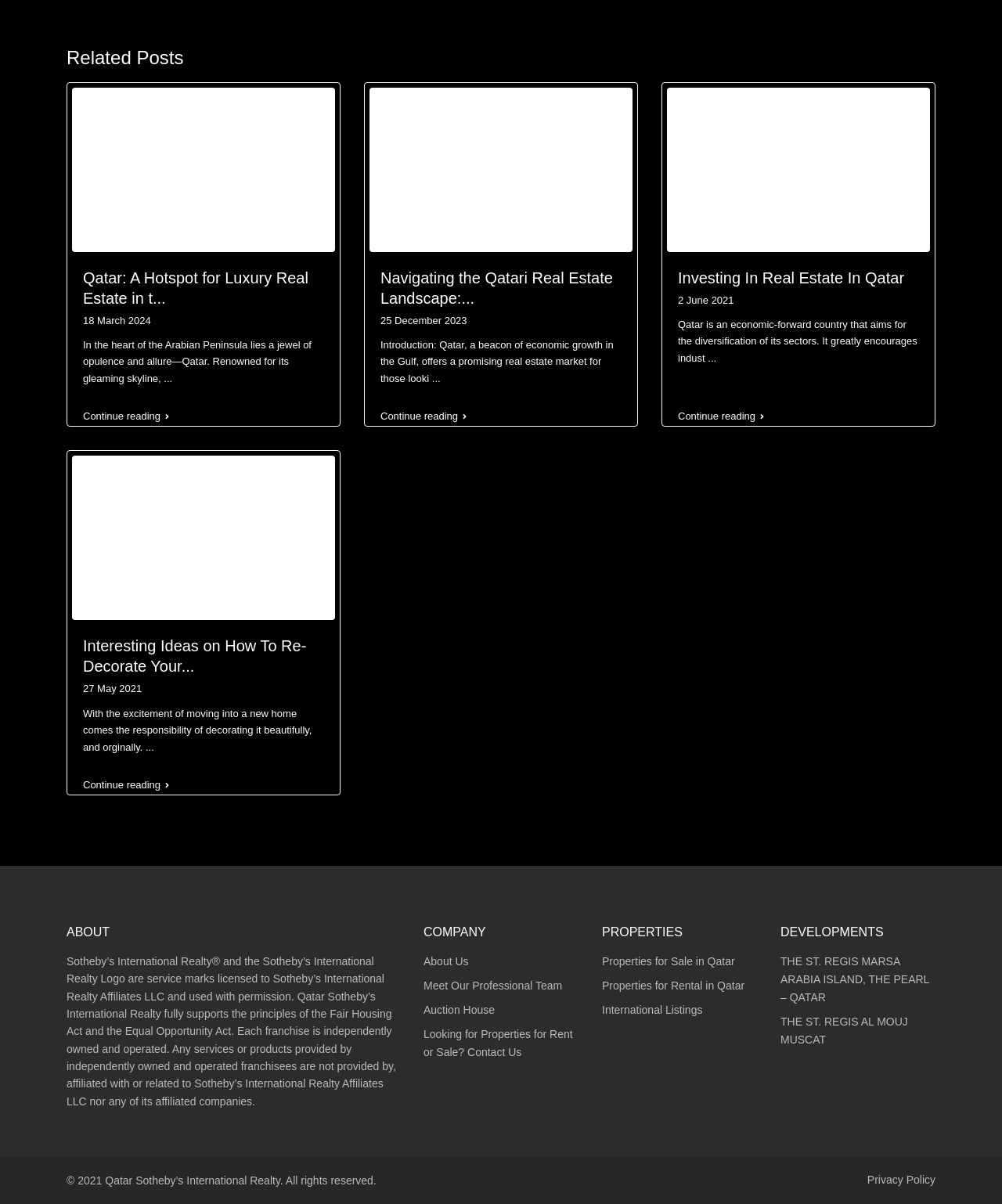Identify the bounding box for the UI element specified in this description: "Continue reading". The coordinates must be four float numbers between 0 and 1, formatted as [left, top, right, bottom].

[0.677, 0.342, 0.763, 0.351]